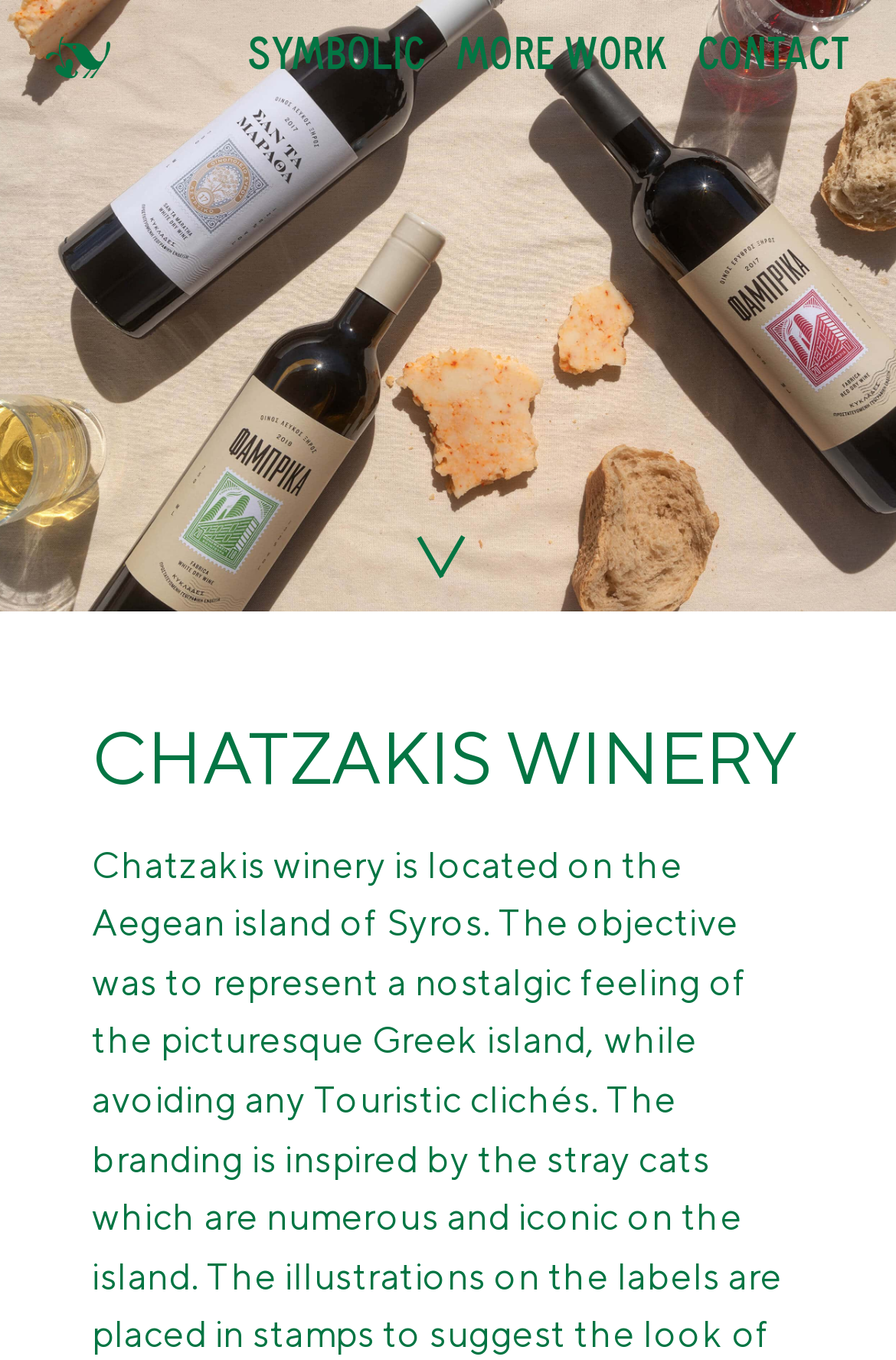How many images are on the page?
Please give a detailed and thorough answer to the question, covering all relevant points.

I found an image element with the text 'Symbolic', which suggests it is an image related to the winery. I did not find any other image elements, so I conclude there is only one image on the page.